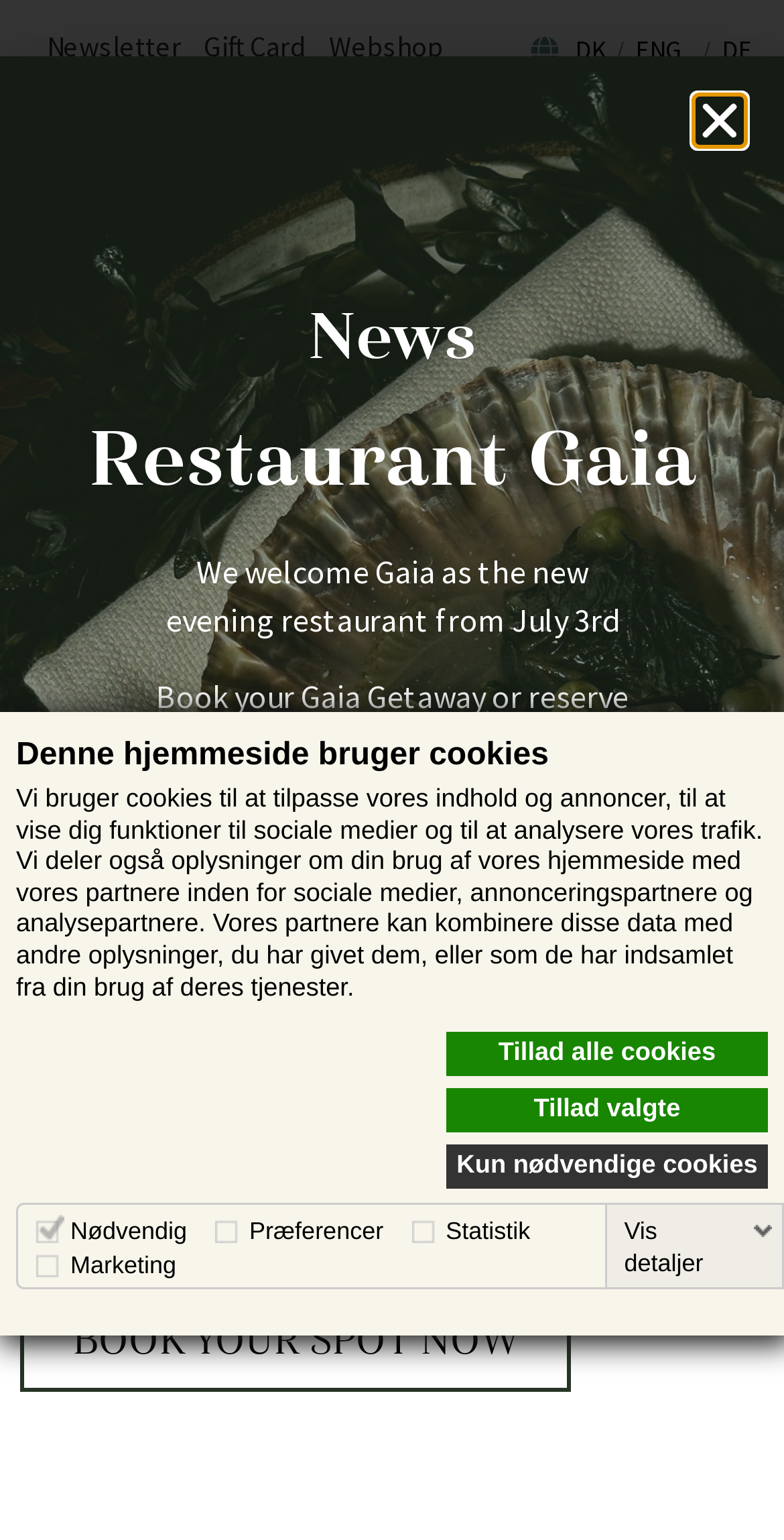Please identify the bounding box coordinates of the area I need to click to accomplish the following instruction: "Read more about Gaia Getaway".

[0.051, 0.575, 0.949, 0.674]